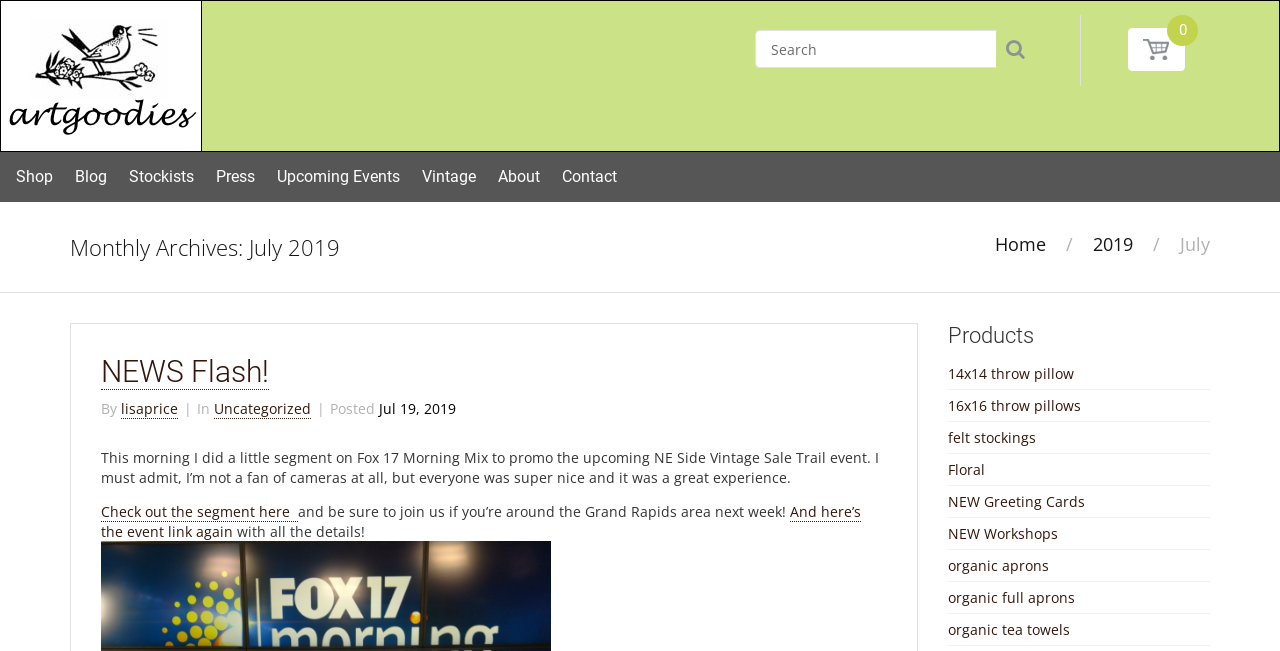What is the event mentioned in the blog post?
Look at the webpage screenshot and answer the question with a detailed explanation.

I found the answer by reading the blog post content, where it mentions 'the upcoming NE Side Vintage Sale Trail event'.